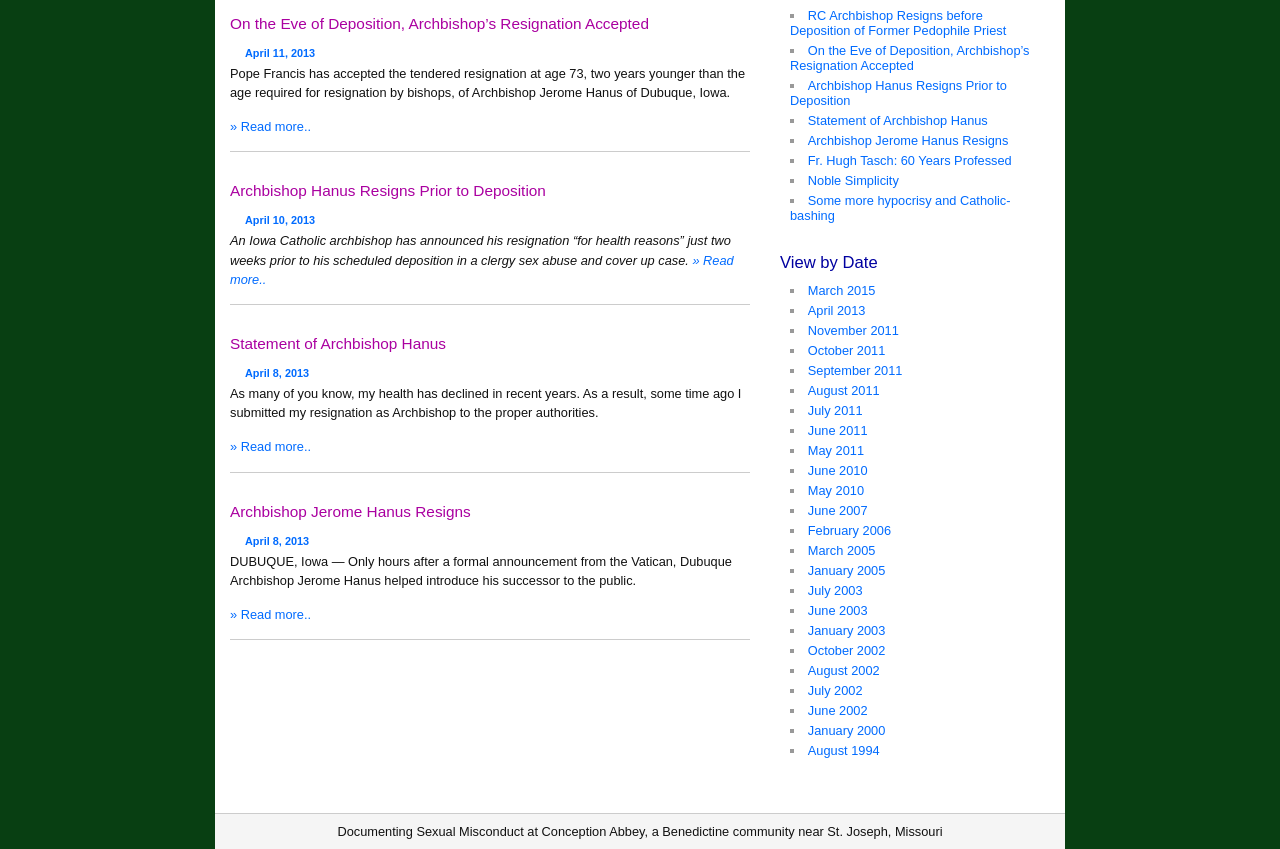Identify the bounding box for the described UI element: "July 2002".

[0.631, 0.804, 0.674, 0.822]